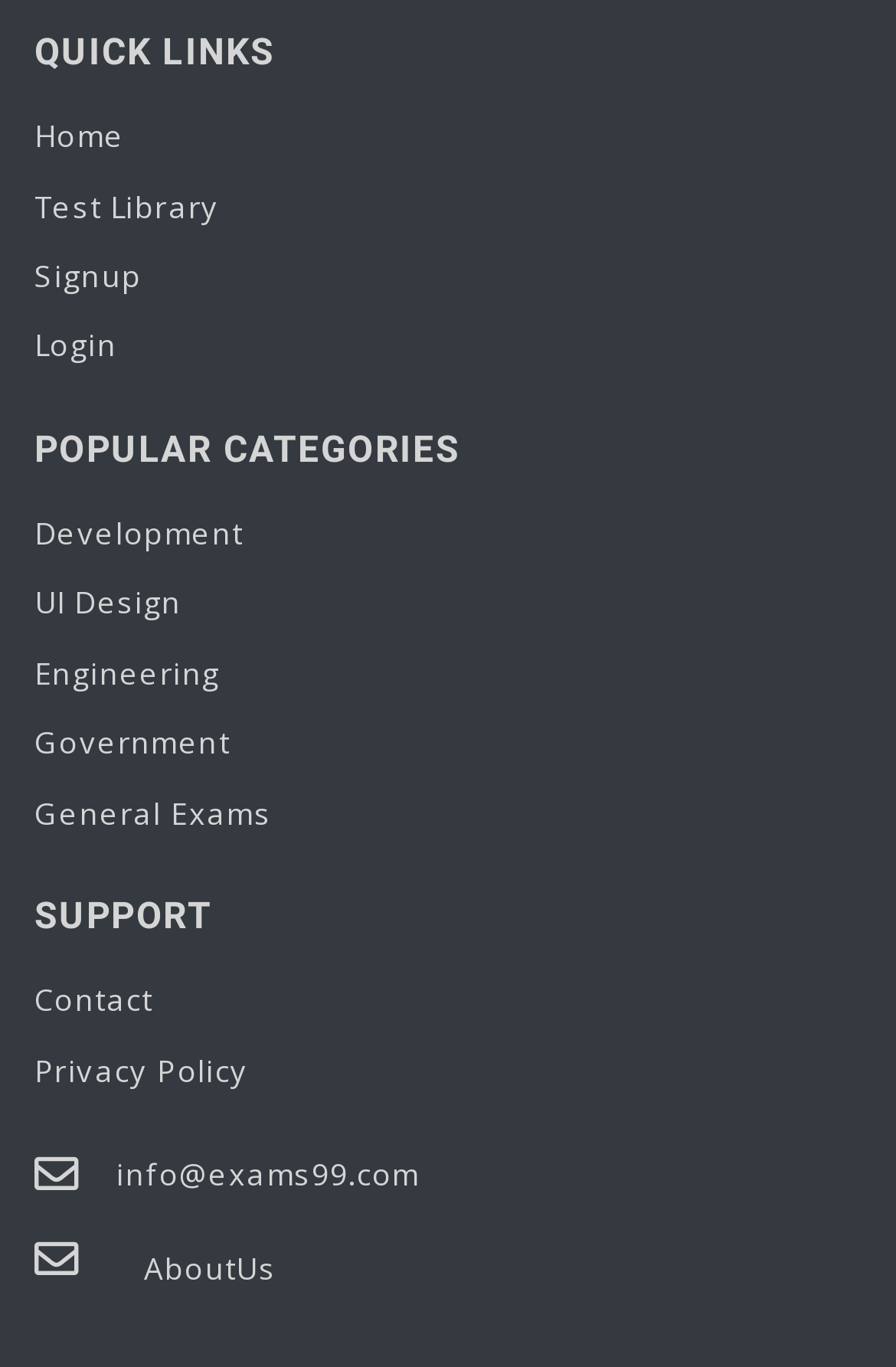Show the bounding box coordinates of the region that should be clicked to follow the instruction: "visit the third link."

None